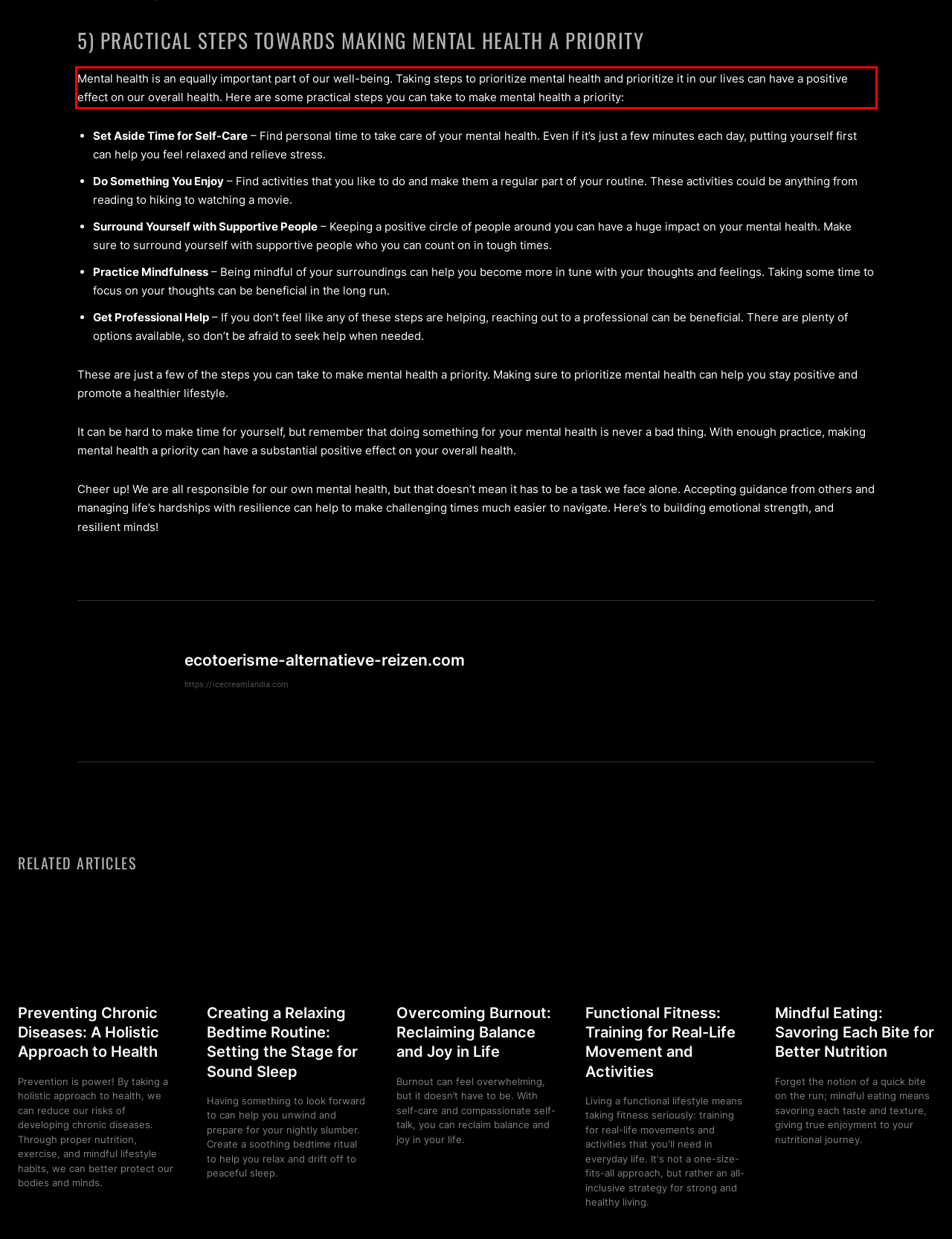There is a UI element on the webpage screenshot marked by a red bounding box. Extract and generate the text content from within this red box.

Mental health is an equally important part of our well-being. Taking steps to prioritize mental health and prioritize it in our lives can have a positive effect on our overall health. Here are some practical steps you can take to make mental health a priority: